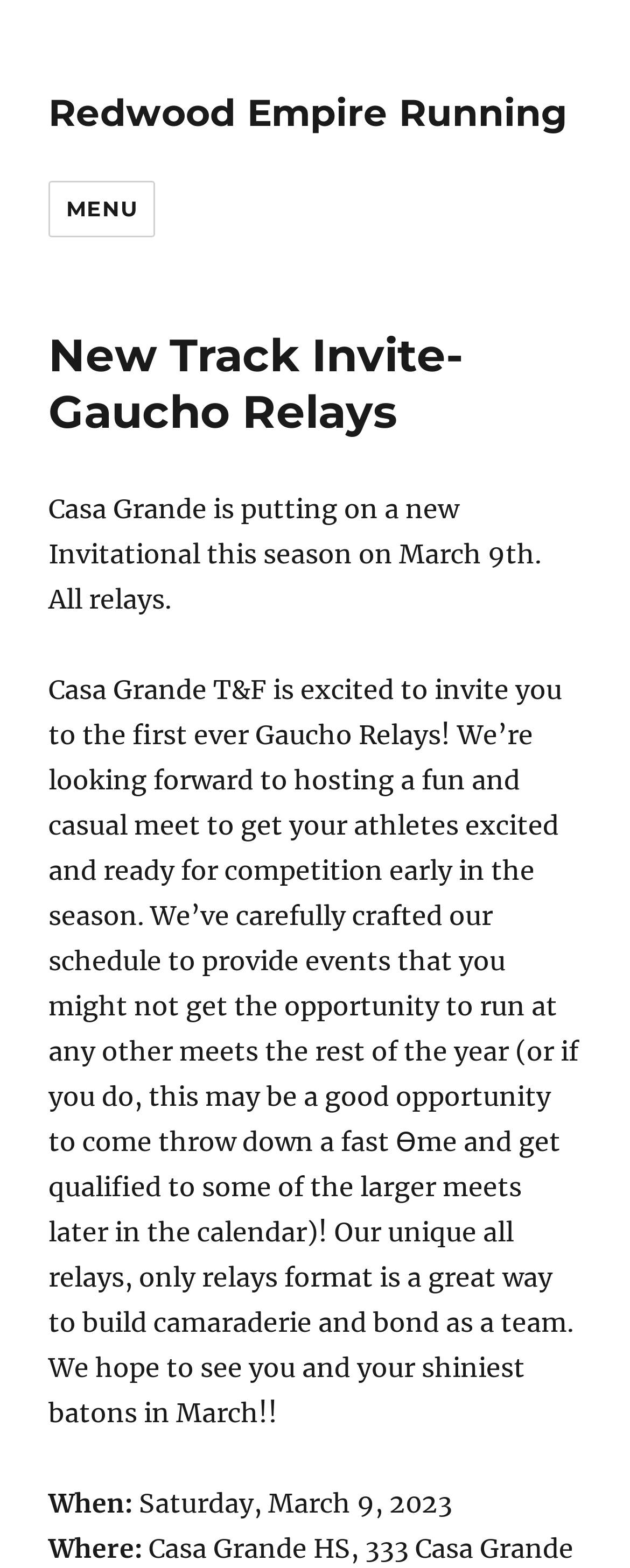Identify the bounding box coordinates for the UI element described by the following text: "Redwood Empire Running". Provide the coordinates as four float numbers between 0 and 1, in the format [left, top, right, bottom].

[0.077, 0.058, 0.9, 0.086]